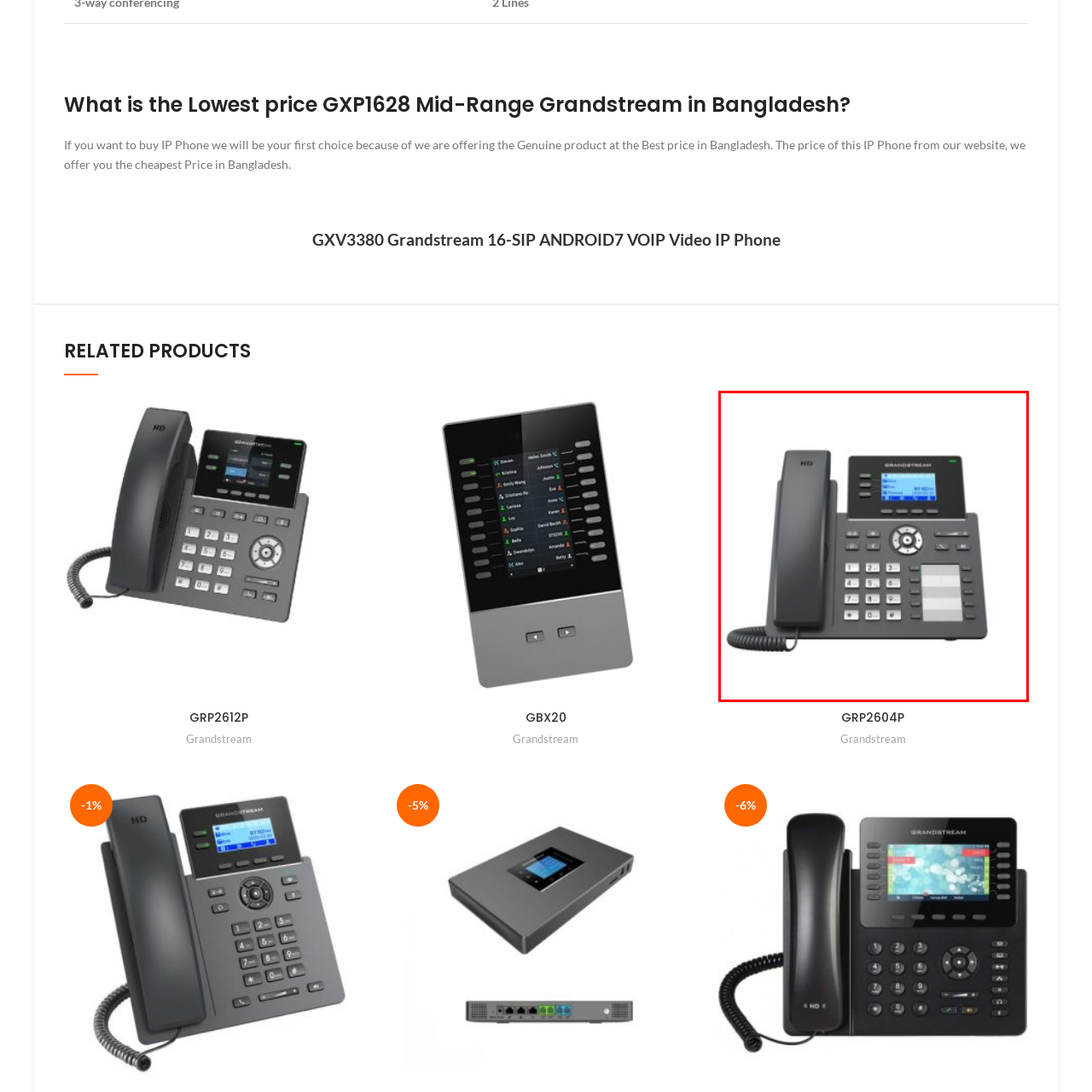Examine the image within the red boundary and respond with a single word or phrase to the question:
What type of button is on the keypad?

Circular navigation button